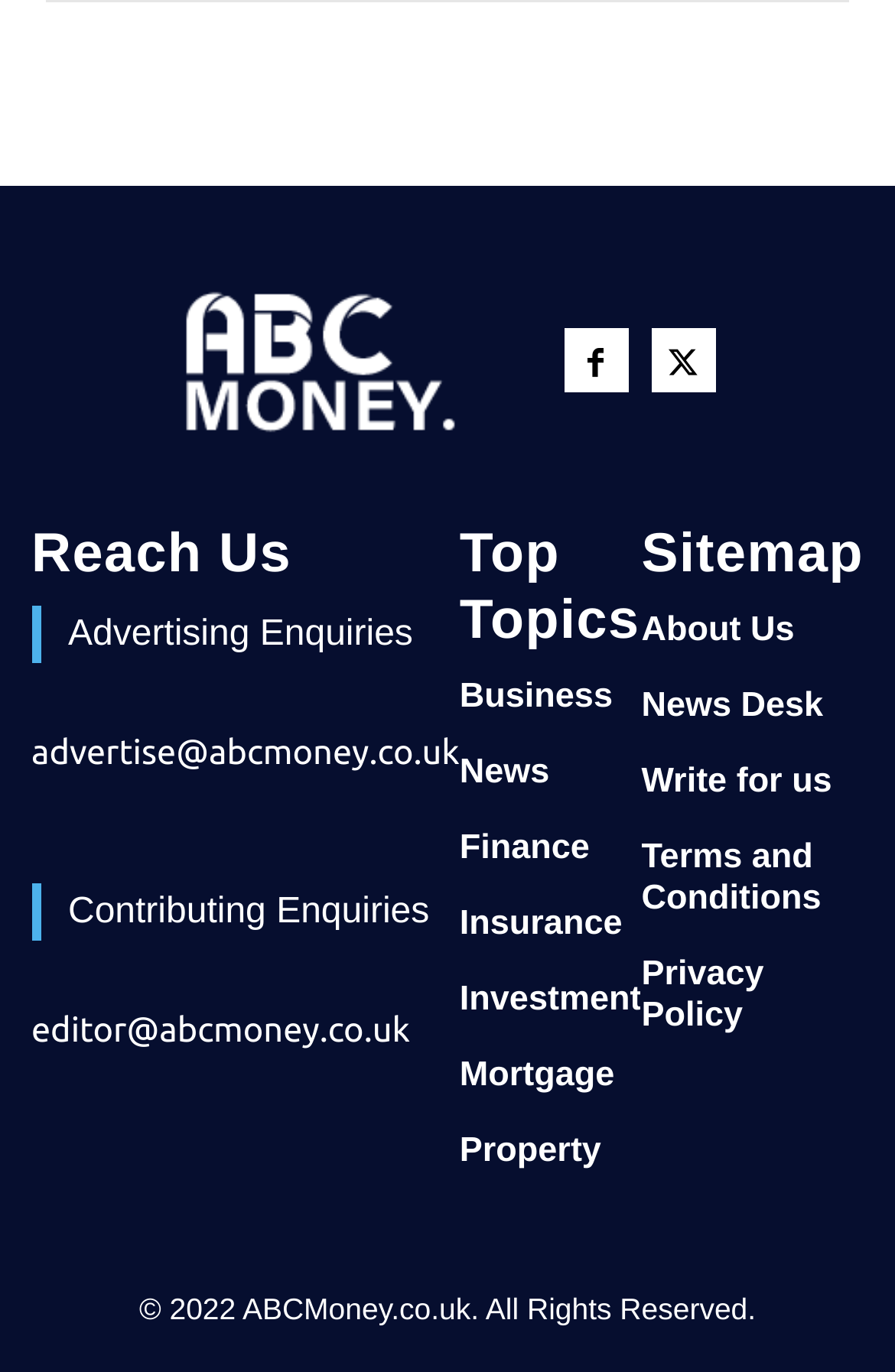Predict the bounding box coordinates for the UI element described as: "News Desk". The coordinates should be four float numbers between 0 and 1, presented as [left, top, right, bottom].

[0.717, 0.5, 0.965, 0.53]